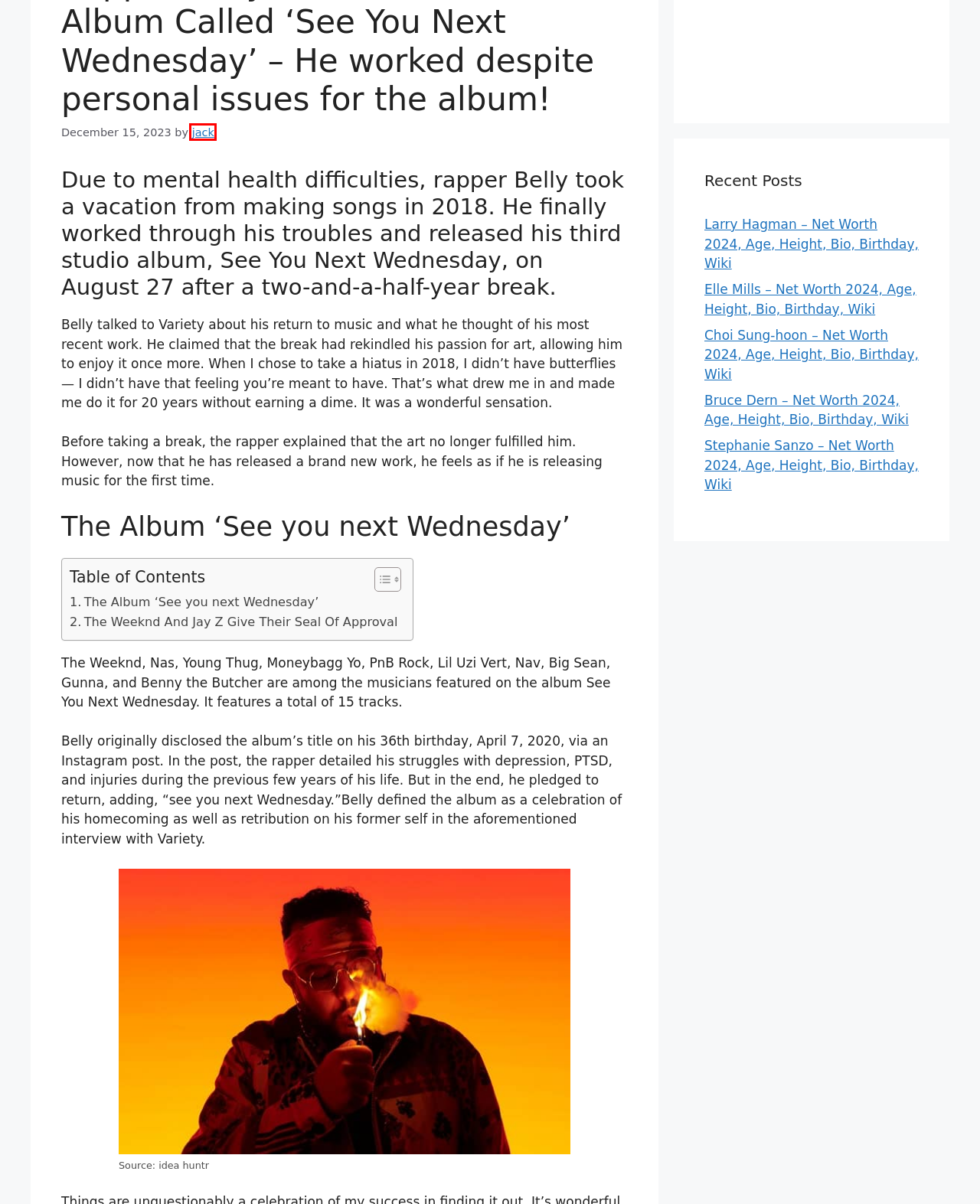You have been given a screenshot of a webpage with a red bounding box around a UI element. Select the most appropriate webpage description for the new webpage that appears after clicking the element within the red bounding box. The choices are:
A. Elle Mills - Net Worth 2024, Age, Height, Bio, Birthday, Wiki
B. Choi Sung-hoon - Net Worth 2024, Age, Height, Bio, Birthday, Wiki
C. jack, Author at Hollywood Zam
D. People Archives – Hollywood Zam
E. Entertainment Archives – Hollywood Zam
F. Larry Hagman - Net Worth 2024, Age, Height, Bio, Birthday, Wiki
G. Stephanie Sanzo - Net Worth 2024, Age, Height, Bio, Birthday, Wiki
H. Bruce Dern - Net Worth 2024, Age, Height, Bio, Birthday, Wiki

C